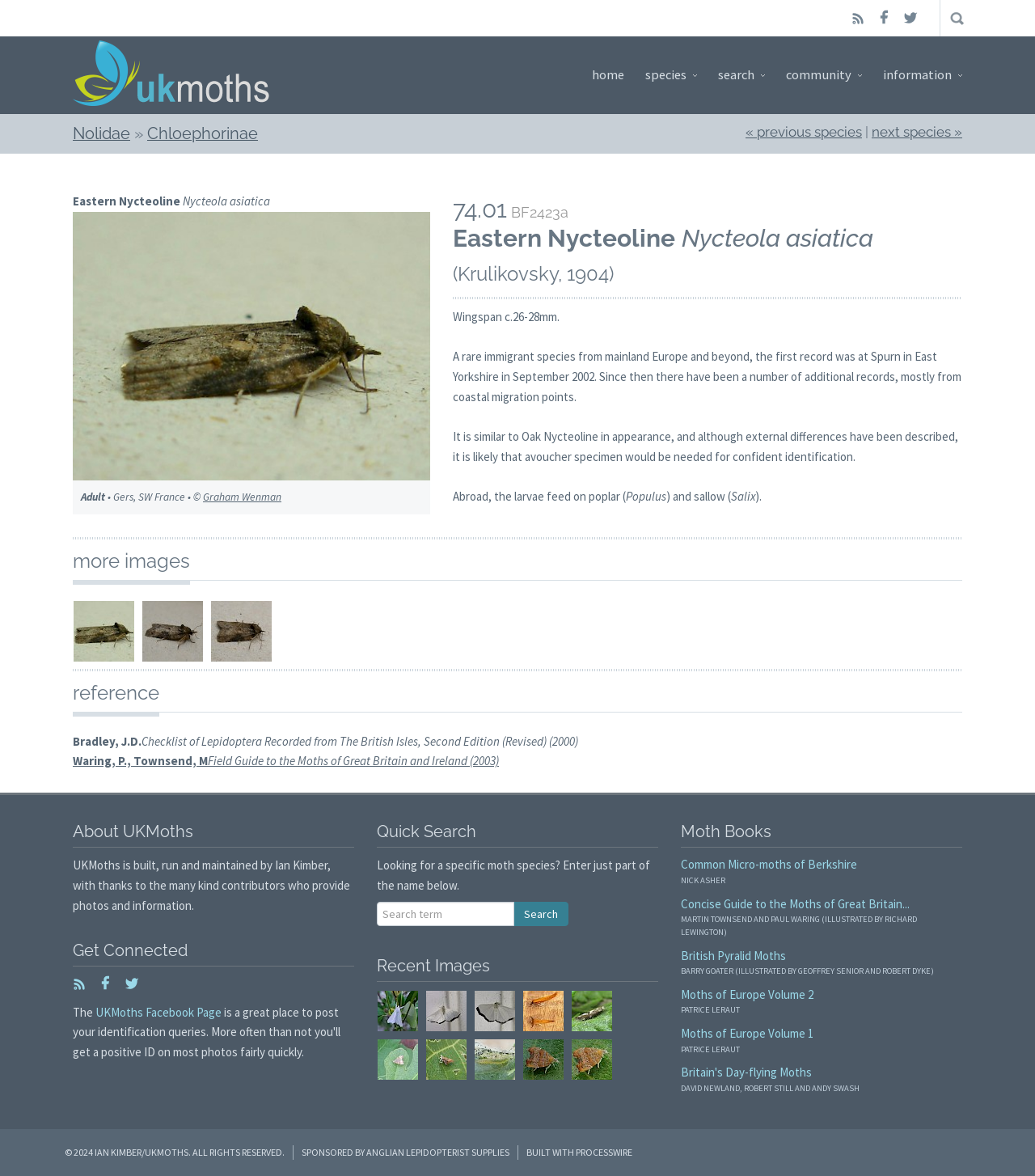What is the food source of the larvae of Eastern Nycteoline?
From the screenshot, provide a brief answer in one word or phrase.

Poplar and Sallow